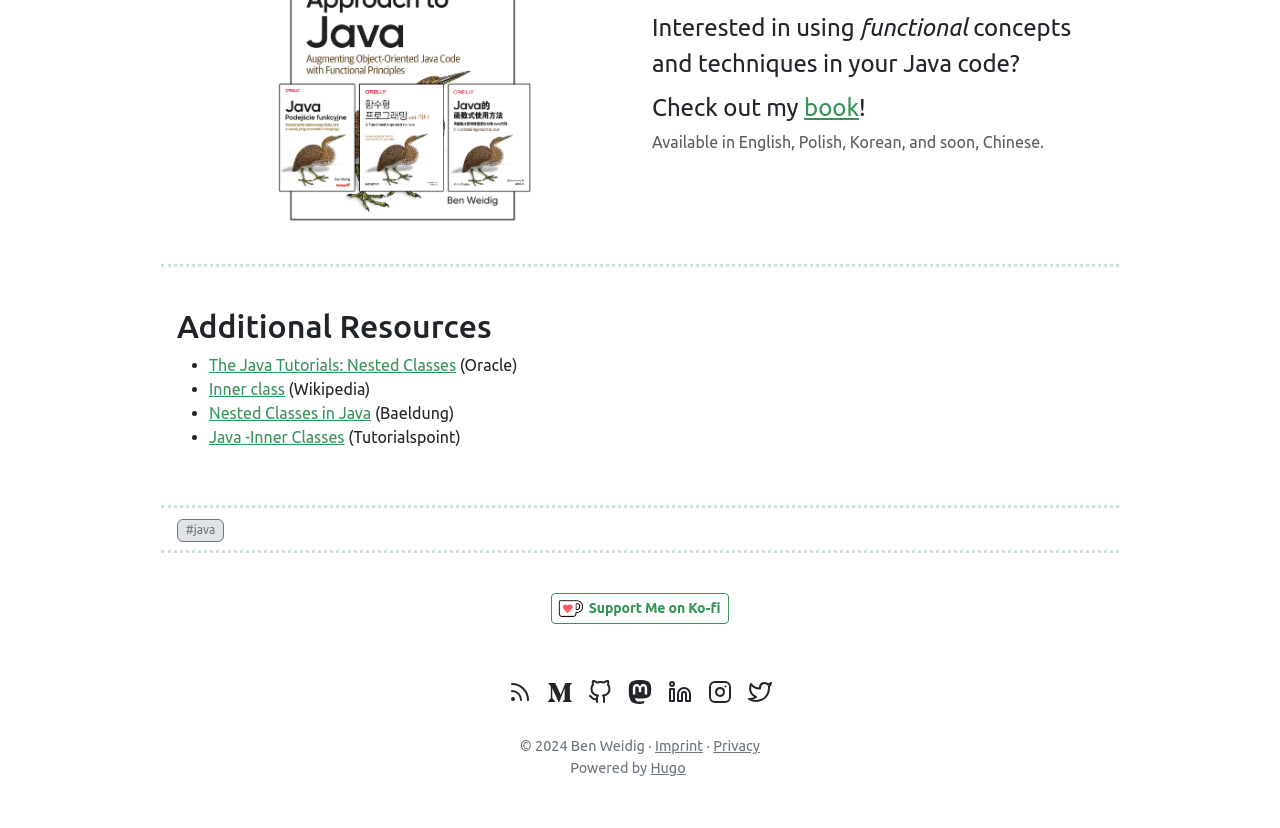Please determine the bounding box coordinates of the element's region to click in order to carry out the following instruction: "Explore Cigars by Size". The coordinates should be four float numbers between 0 and 1, i.e., [left, top, right, bottom].

None